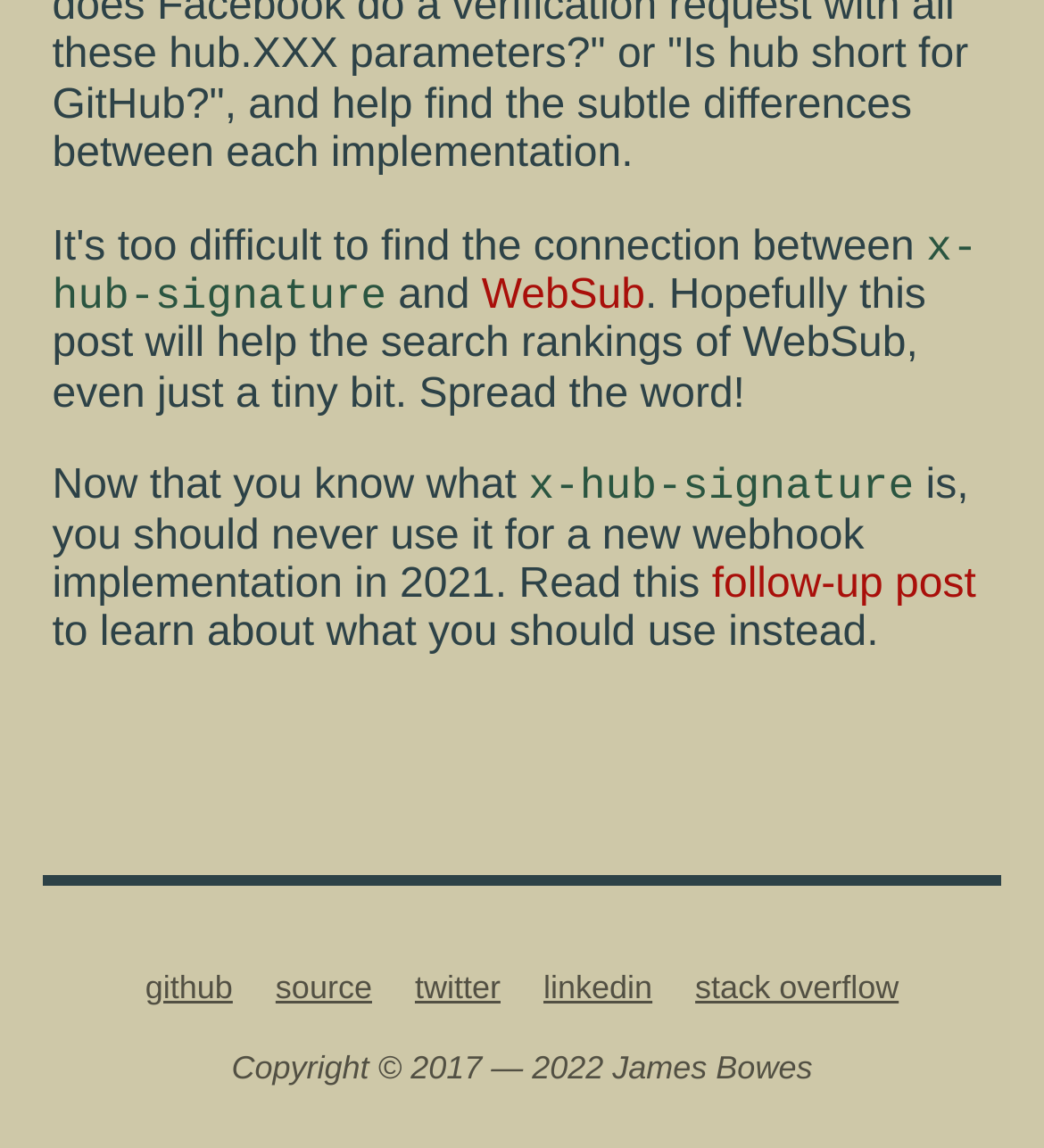Utilize the information from the image to answer the question in detail:
What is the topic of the webpage?

The webpage appears to be discussing WebSub, as indicated by the link 'WebSub' and the surrounding text, which suggests that the author is trying to help improve the search rankings of WebSub.